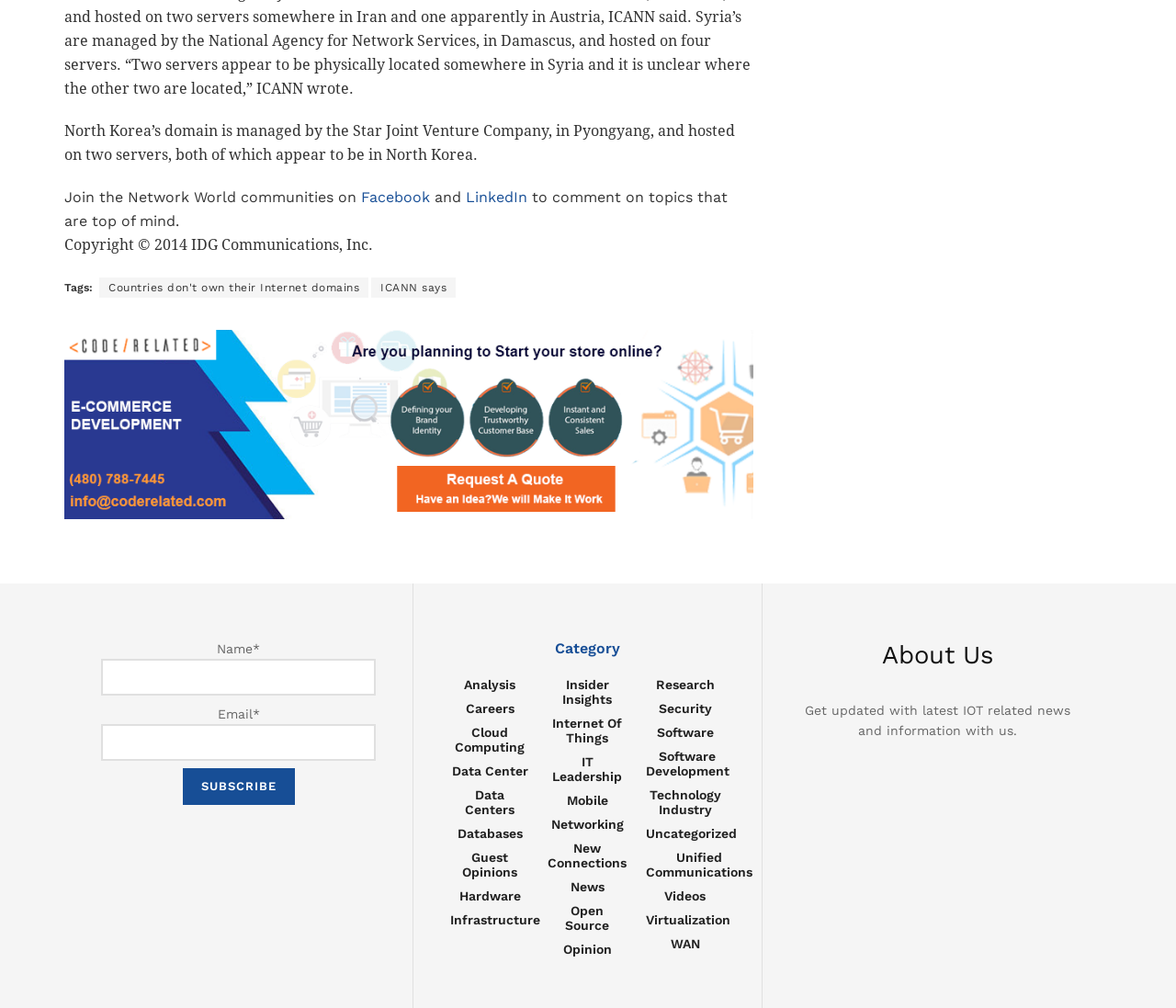What is the copyright year of the webpage?
Based on the image, answer the question in a detailed manner.

The copyright year can be found in the StaticText element, which states 'Copyright © 2014 IDG Communications, Inc.'